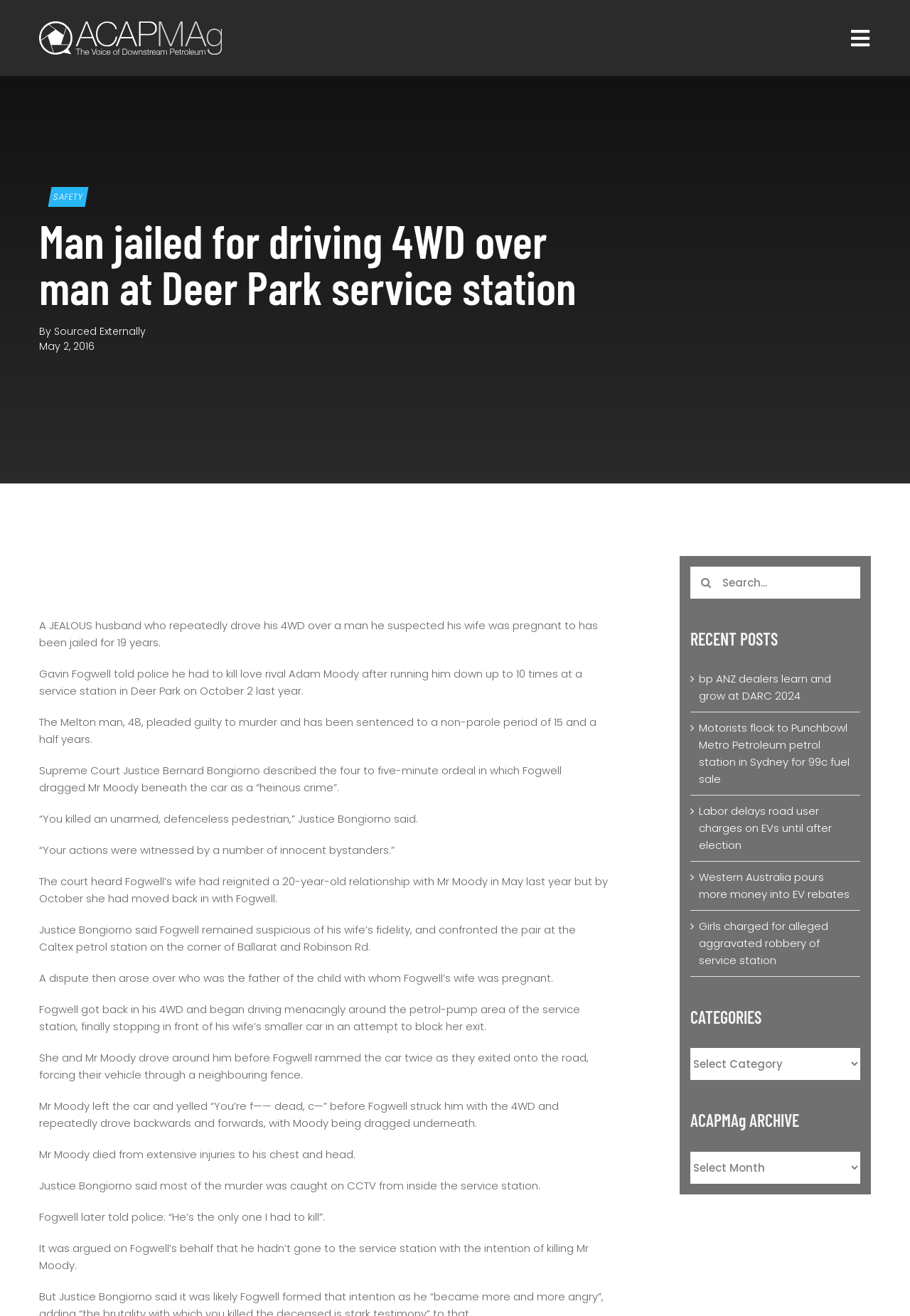How many times did Fogwell drive over the victim?
Respond to the question with a single word or phrase according to the image.

Up to 10 times